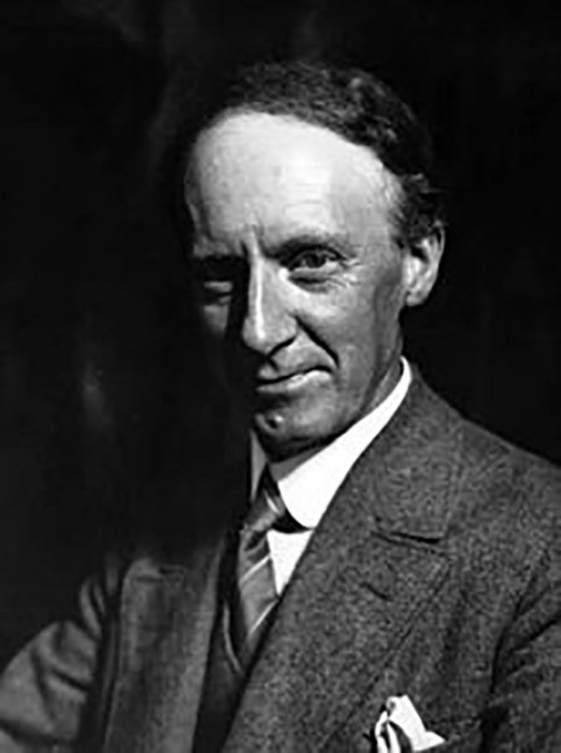Give a short answer to this question using one word or a phrase:
What is the effect of the softly blurred background in the portrait?

Draws attention to his features